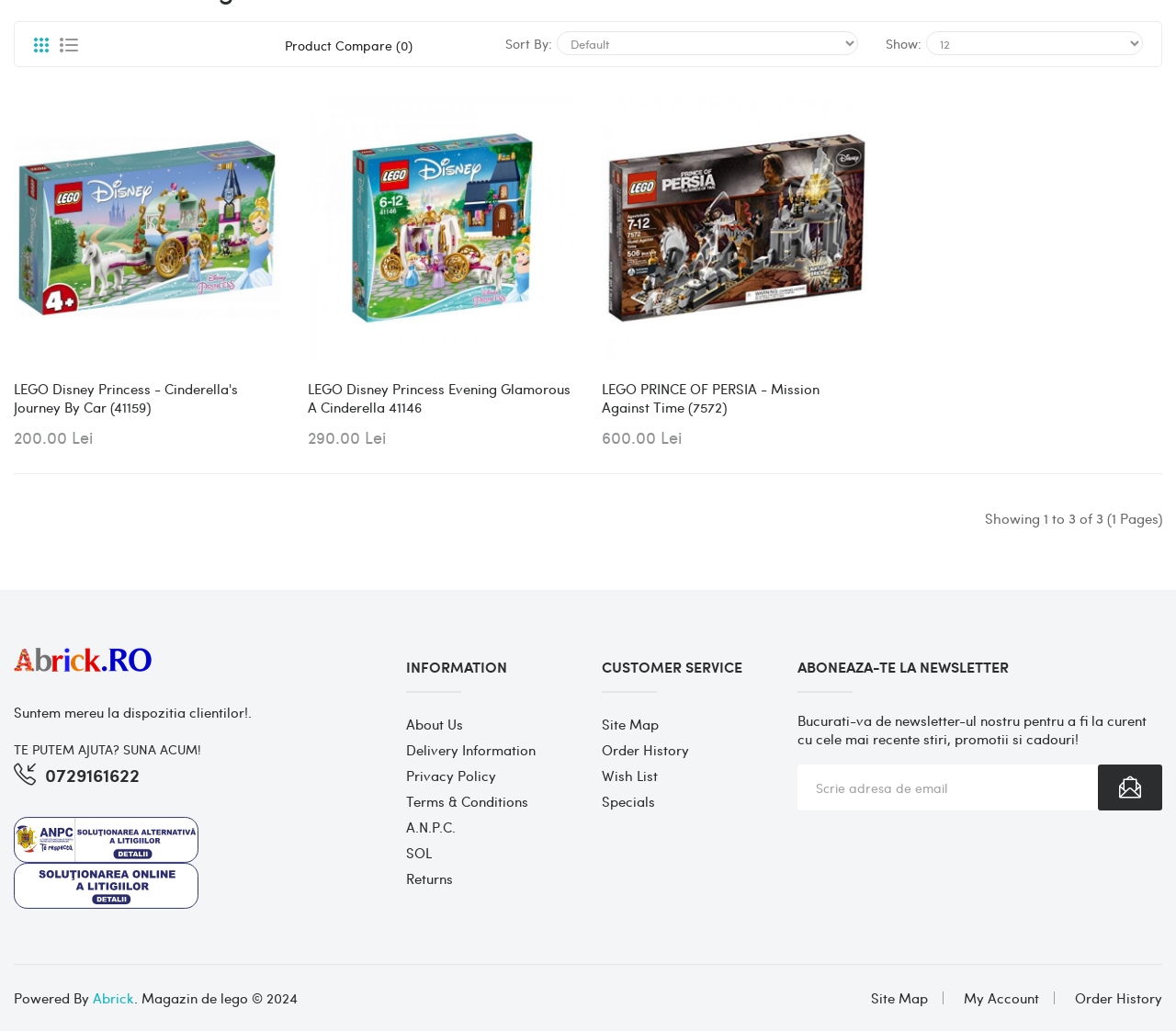Predict the bounding box of the UI element based on this description: "Wish List".

[0.512, 0.739, 0.655, 0.764]